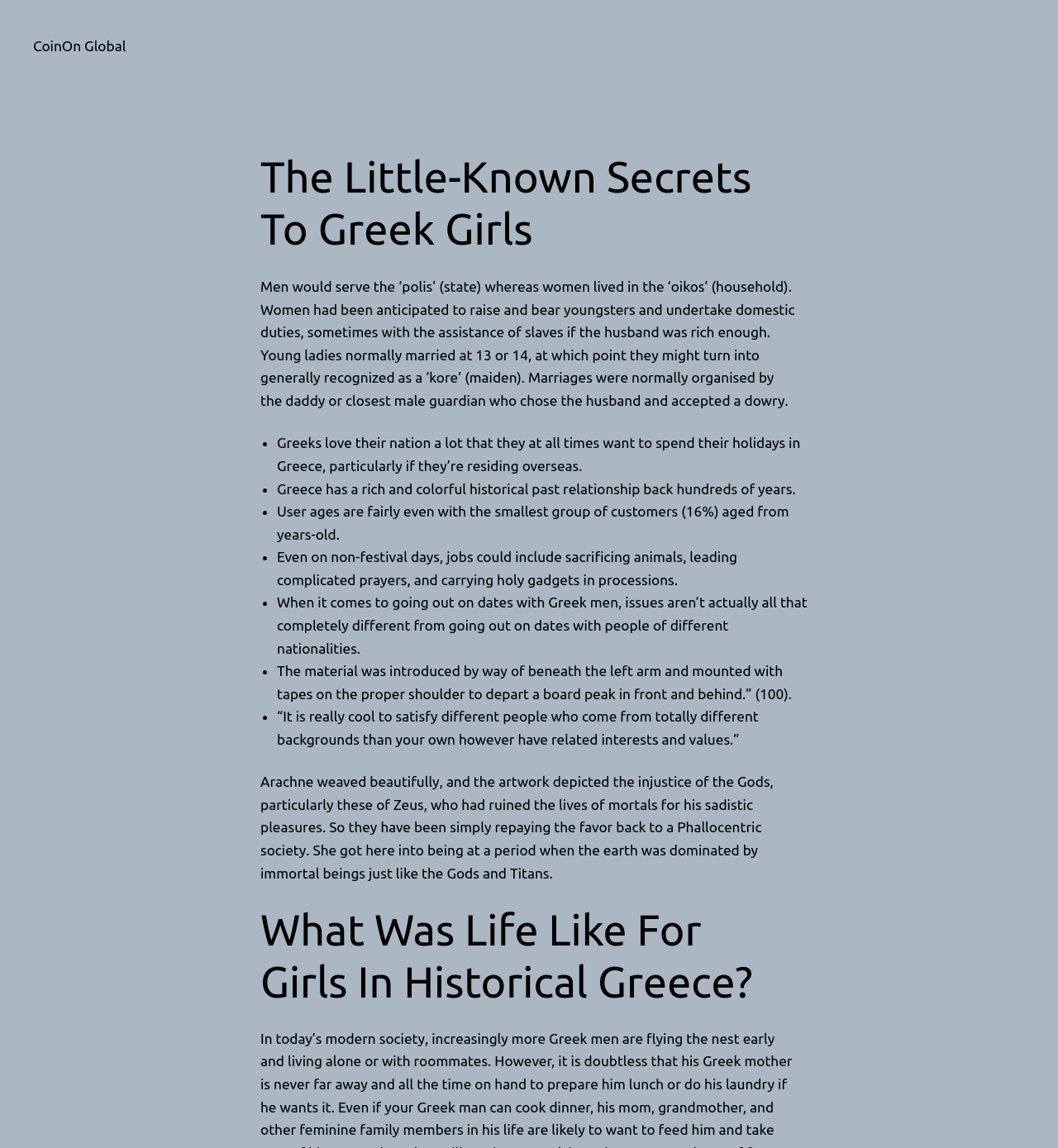Give a concise answer using one word or a phrase to the following question:
What is a characteristic of Greek people?

Love their nation